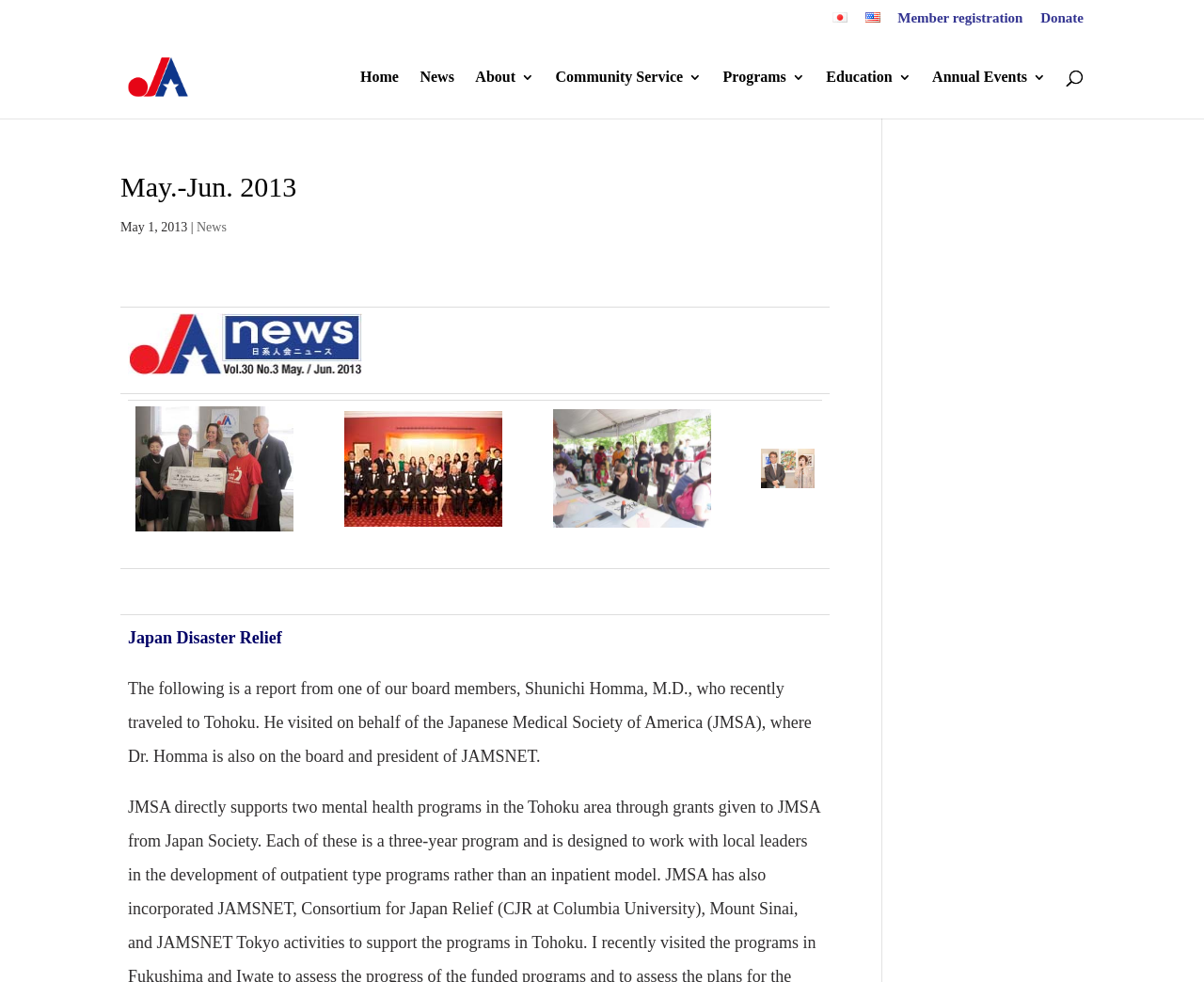Determine the bounding box coordinates of the clickable area required to perform the following instruction: "Go to Home page". The coordinates should be represented as four float numbers between 0 and 1: [left, top, right, bottom].

[0.299, 0.072, 0.331, 0.121]